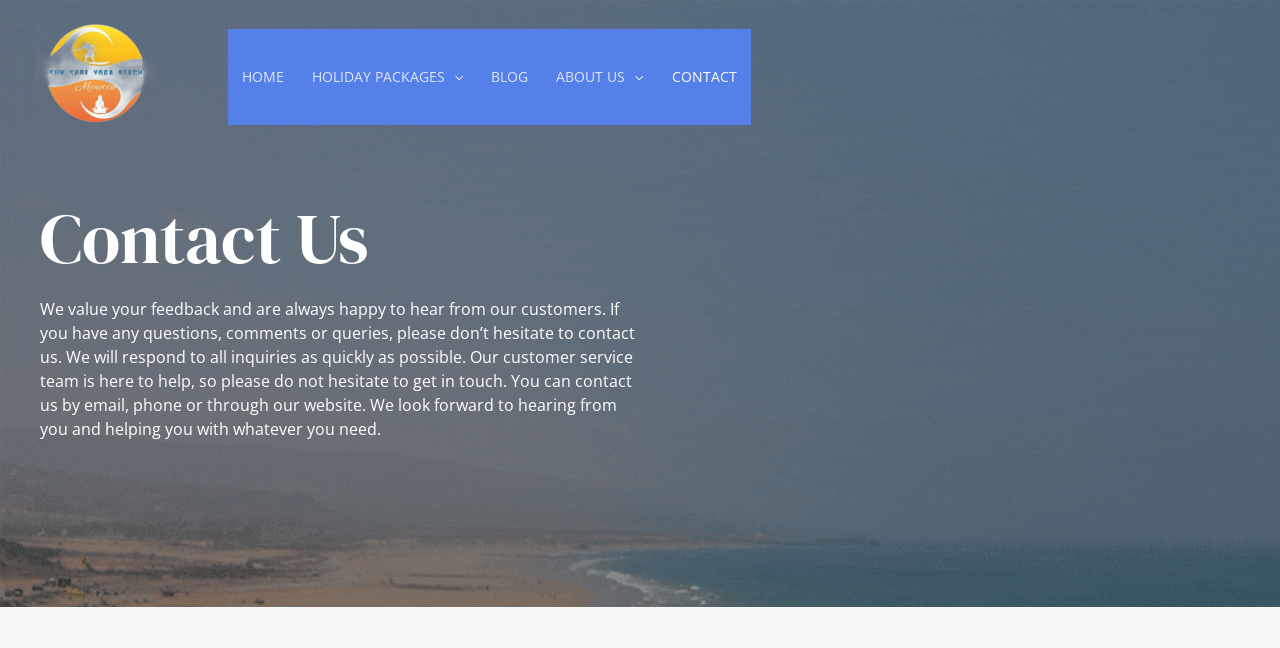Provide a short answer to the following question with just one word or phrase: How can customers contact the website?

By email, phone, or through the website